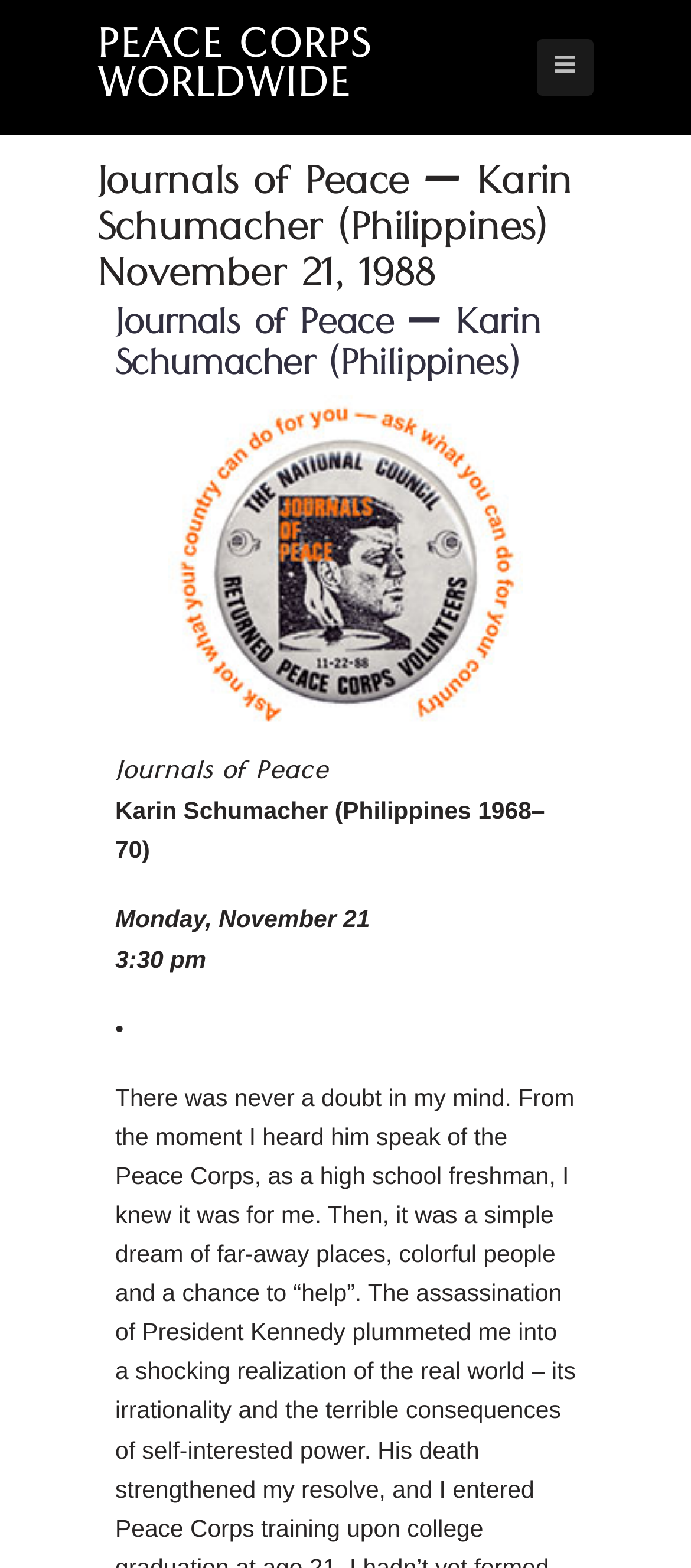Offer a meticulous description of the webpage's structure and content.

The webpage is about Karin Schumacher's journal, specifically an entry from November 21, 1988, during her time in the Philippines as a Peace Corps volunteer. 

At the top, there is a link to "PEACE CORPS WORLDWIDE" on the left side, and a social media icon on the right side. Below these elements, there is a header section that spans almost the entire width of the page. Within this section, there are two headings: one with the title "Journals of Peace — Karin Schumacher (Philippines) November 21, 1988" and another with a shorter version of the title, "Journals of Peace — Karin Schumacher (Philippines)". 

Below the header section, there is an image with the alt text "journals-of-peace-sm" positioned on the left side, accompanied by a heading with the text "Journals of Peace". 

To the right of the image, there are several lines of text. The first line reads "Karin Schumacher (Philippines 1968–70)". The following lines display the date and time of the journal entry: "Monday, November 21", "3:30 pm", and a bullet point.